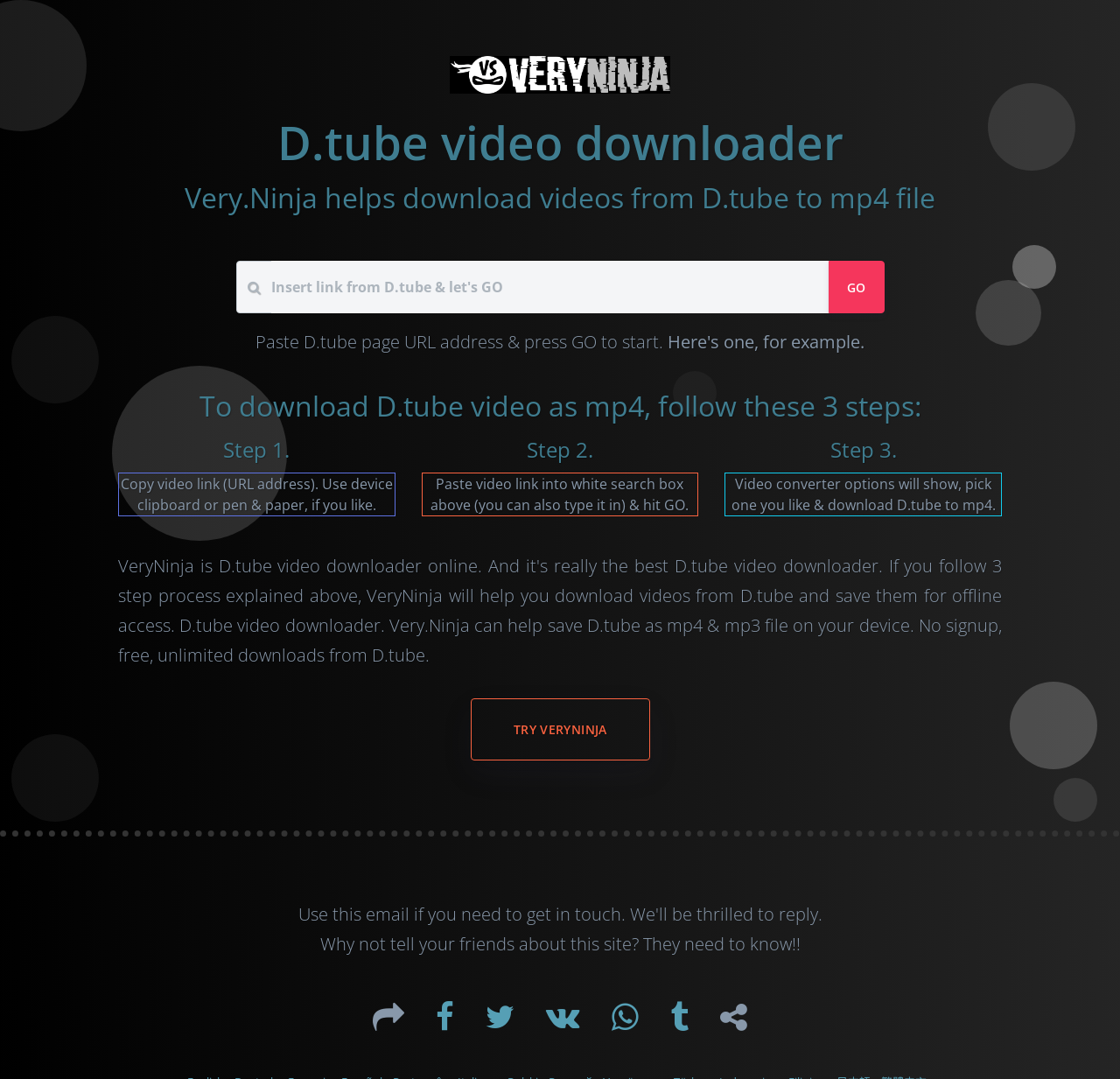Locate the bounding box coordinates of the element that needs to be clicked to carry out the instruction: "Click on the 'Home' link". The coordinates should be given as four float numbers ranging from 0 to 1, i.e., [left, top, right, bottom].

None